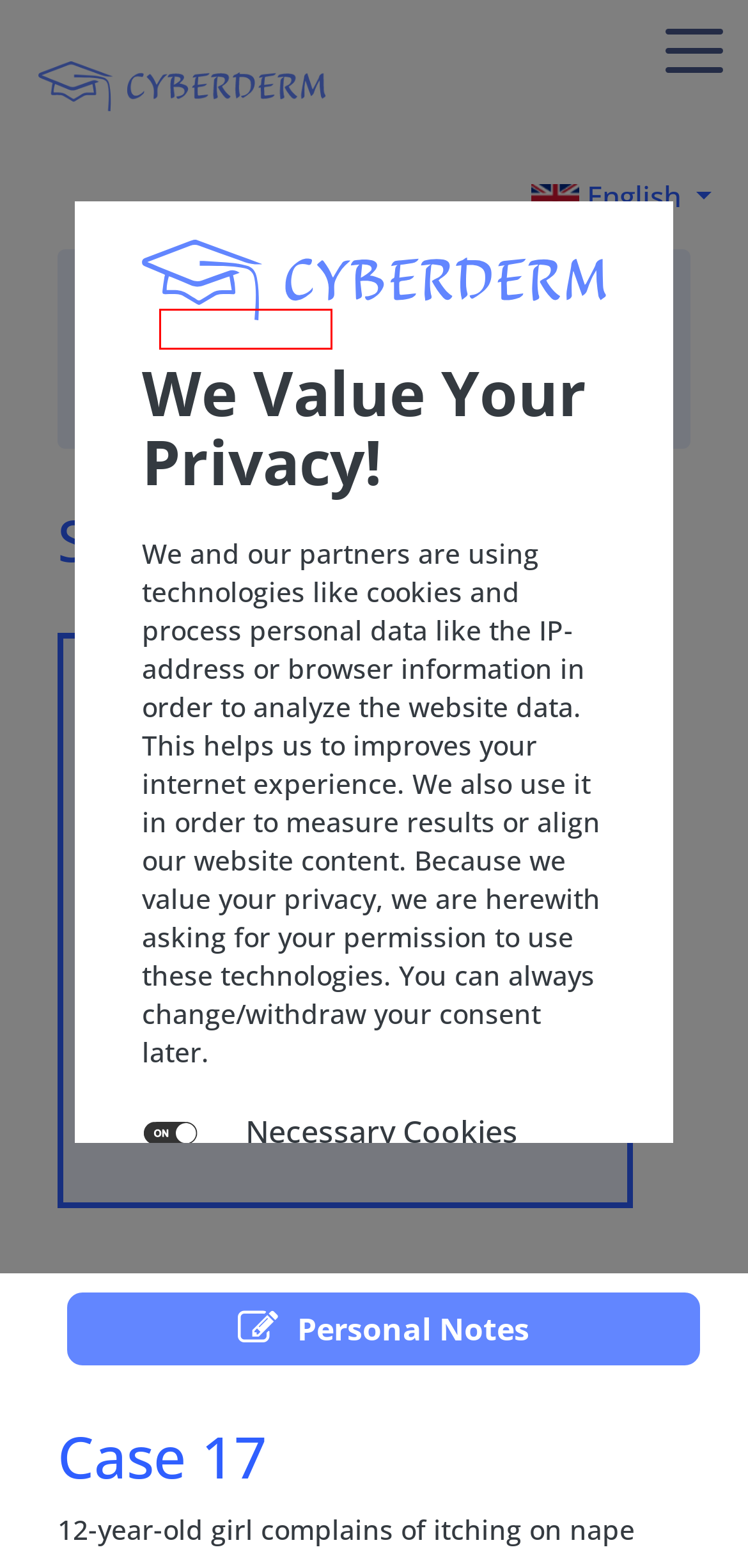You are given a screenshot of a webpage with a red rectangle bounding box around a UI element. Select the webpage description that best matches the new webpage after clicking the element in the bounding box. Here are the candidates:
A. Login | Cyberderm
B. Pediculosis Capitis | Cyberderm
C. European Dermatology Forum - European Dermatology Forum
D. Practice | Cyberderm
E. Dermatology and Venerology for undergraduate education | Cyberderm
F. Copyright & Disclaimer | Cyberderm
G. Home - ILDS
H. Impressum | Cyberderm

A